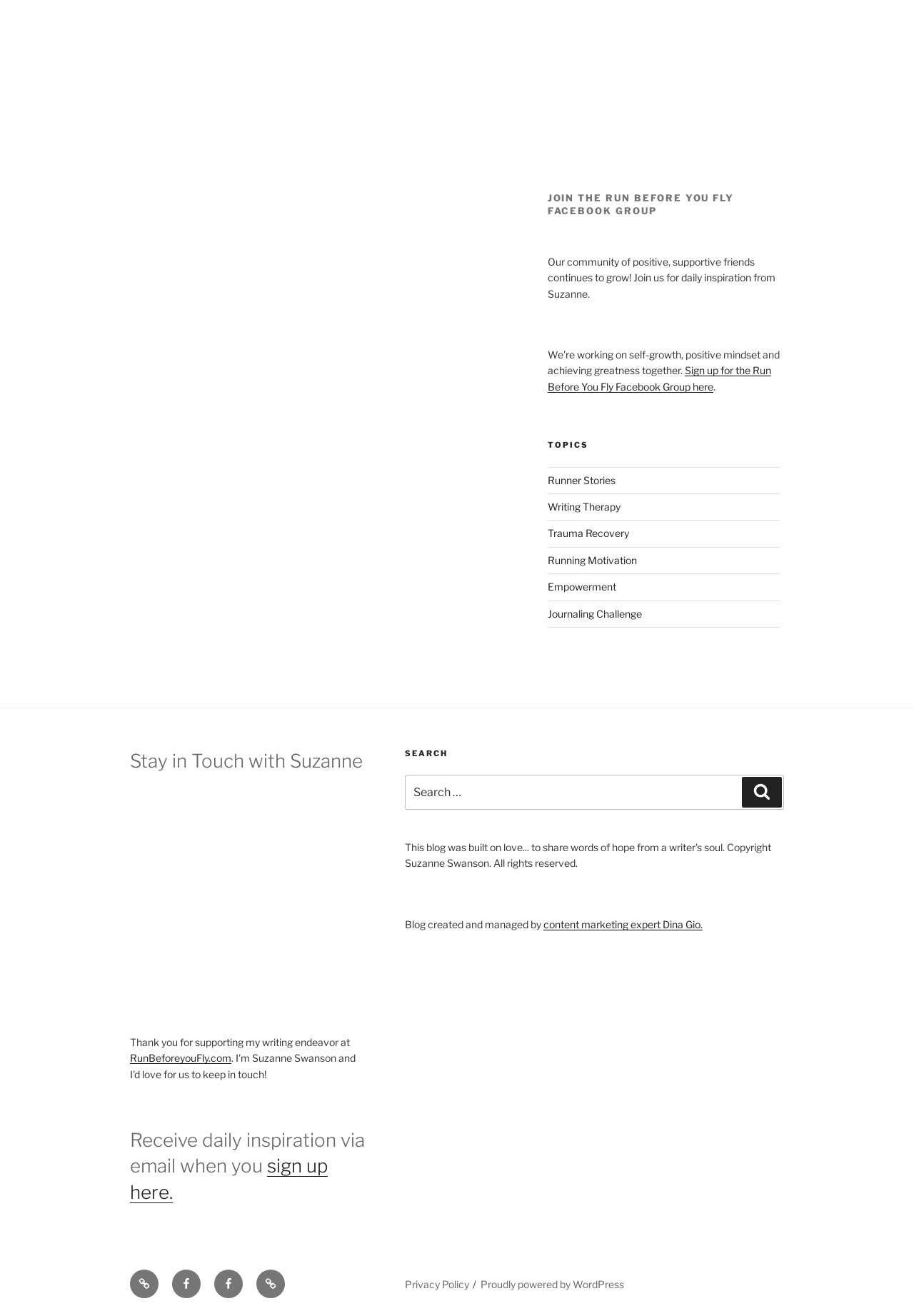Please specify the bounding box coordinates of the clickable region necessary for completing the following instruction: "Join the Run Before You Fly Facebook Group". The coordinates must consist of four float numbers between 0 and 1, i.e., [left, top, right, bottom].

[0.599, 0.277, 0.843, 0.298]